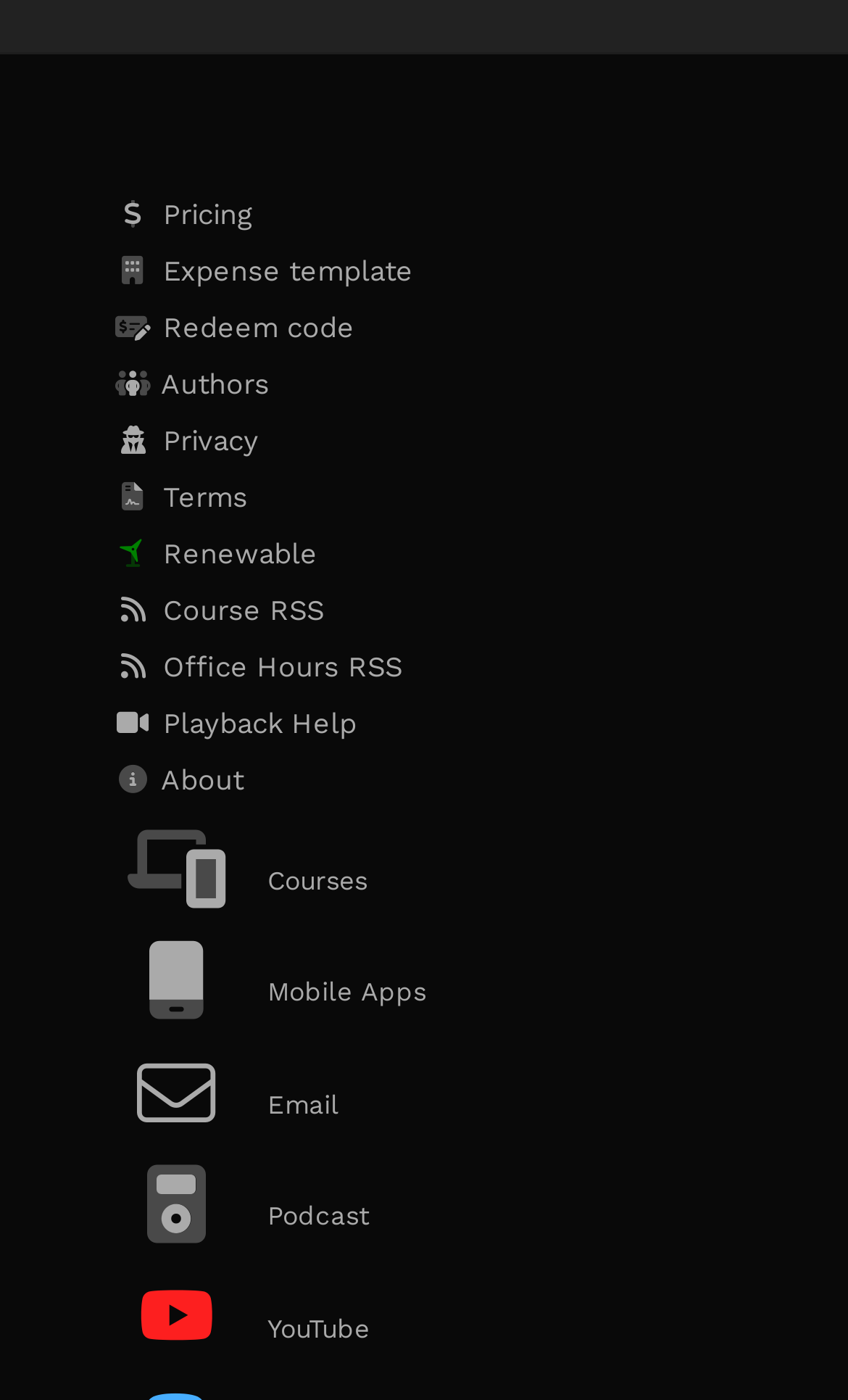Respond to the question with just a single word or phrase: 
How many links have icons with three horizontal lines?

2